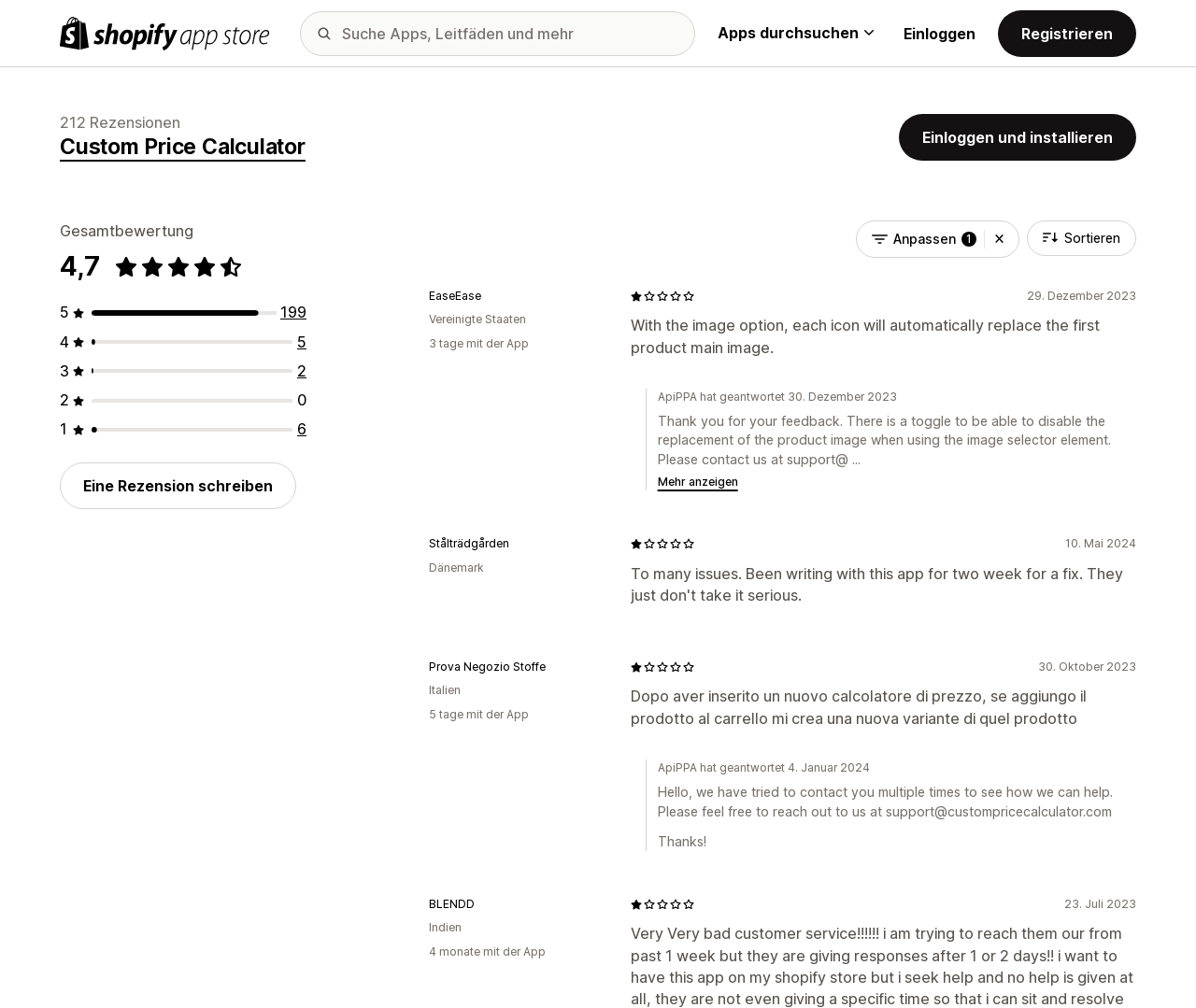Please identify the bounding box coordinates of the element's region that I should click in order to complete the following instruction: "Sort reviews". The bounding box coordinates consist of four float numbers between 0 and 1, i.e., [left, top, right, bottom].

[0.859, 0.219, 0.95, 0.254]